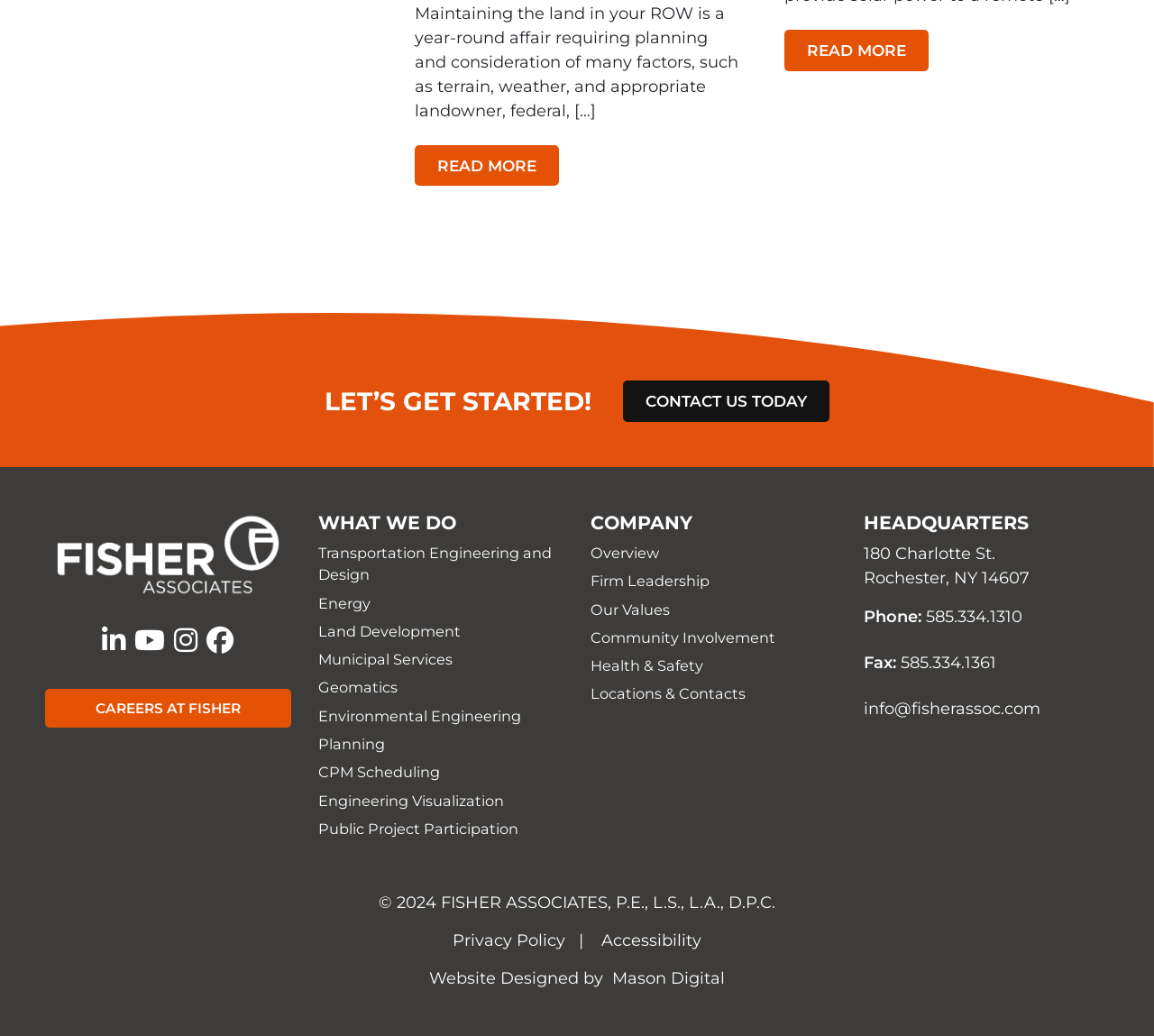Please indicate the bounding box coordinates of the element's region to be clicked to achieve the instruction: "Contact us today". Provide the coordinates as four float numbers between 0 and 1, i.e., [left, top, right, bottom].

[0.54, 0.368, 0.719, 0.407]